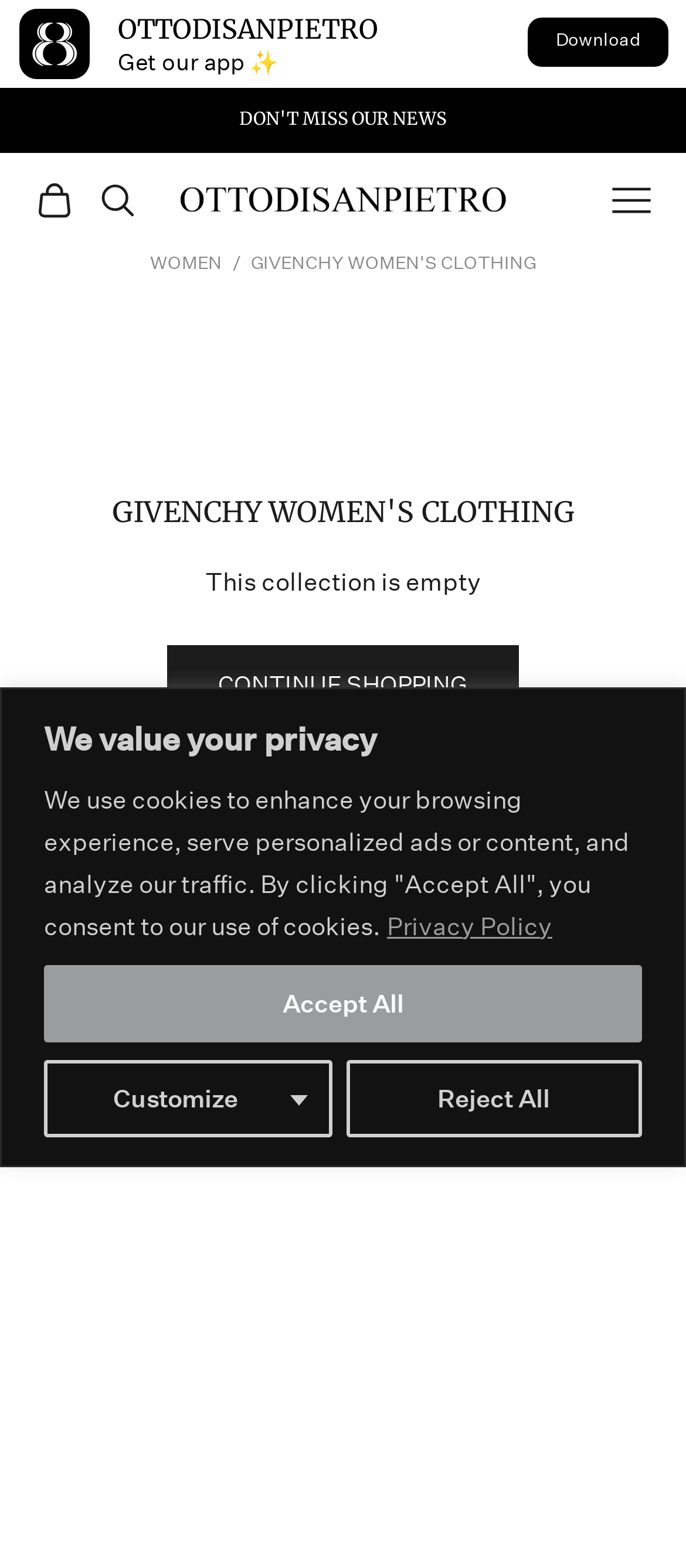Generate a detailed explanation of the webpage's features and information.

The webpage is about Givenchy Women's clothing, a leader in high-quality fashion with a unique vision for women. At the top of the page, there is a privacy policy notification with buttons to accept or reject cookies. Below this notification, the brand name "OTTODISANPIETRO" is displayed prominently. 

To the right of the brand name, there is a call-to-action to download an app, accompanied by a sparkles emoji. Below this, there is a section with a link to "DON'T MISS OUR NEWS" and another link to the brand's website. 

The top navigation menu is divided into three sections: primary navigation, secondary navigation, and breadcrumb navigation. The primary navigation menu is located on the right side of the page, while the secondary navigation menu is on the left side. The breadcrumb navigation menu is also on the left side, with a link to the "WOMEN" category.

The main content of the page is headed by a title "GIVENCHY WOMEN'S CLOTHING" and features a message indicating that the collection is empty. Below this, there is a call-to-action to "CONTINUE SHOPPING". 

Further down the page, there is a section dedicated to blog posts, with a heading "BLOG POSTS" and a link to an article titled "The style of The Row clothing", accompanied by an image. Another link to the same article is located at the bottom of the page.